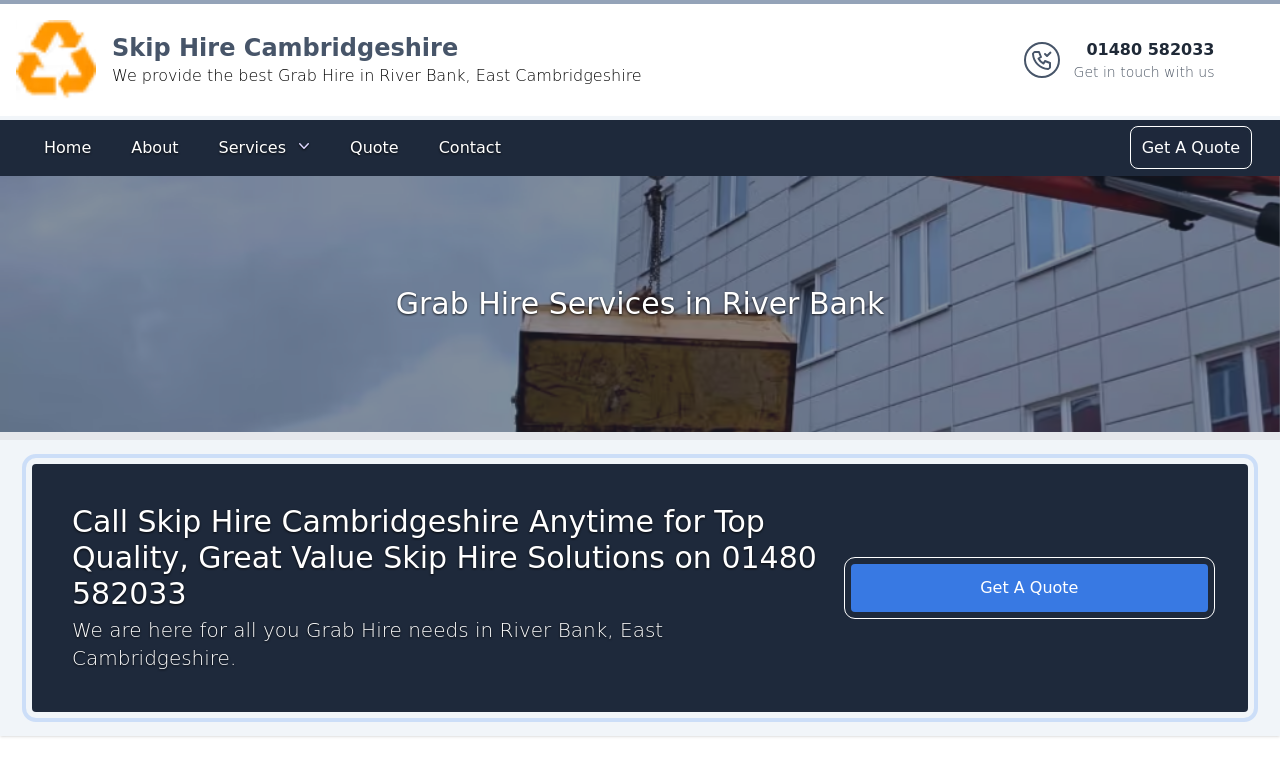Predict the bounding box coordinates of the area that should be clicked to accomplish the following instruction: "Call the phone number". The bounding box coordinates should consist of four float numbers between 0 and 1, i.e., [left, top, right, bottom].

[0.839, 0.05, 0.949, 0.108]